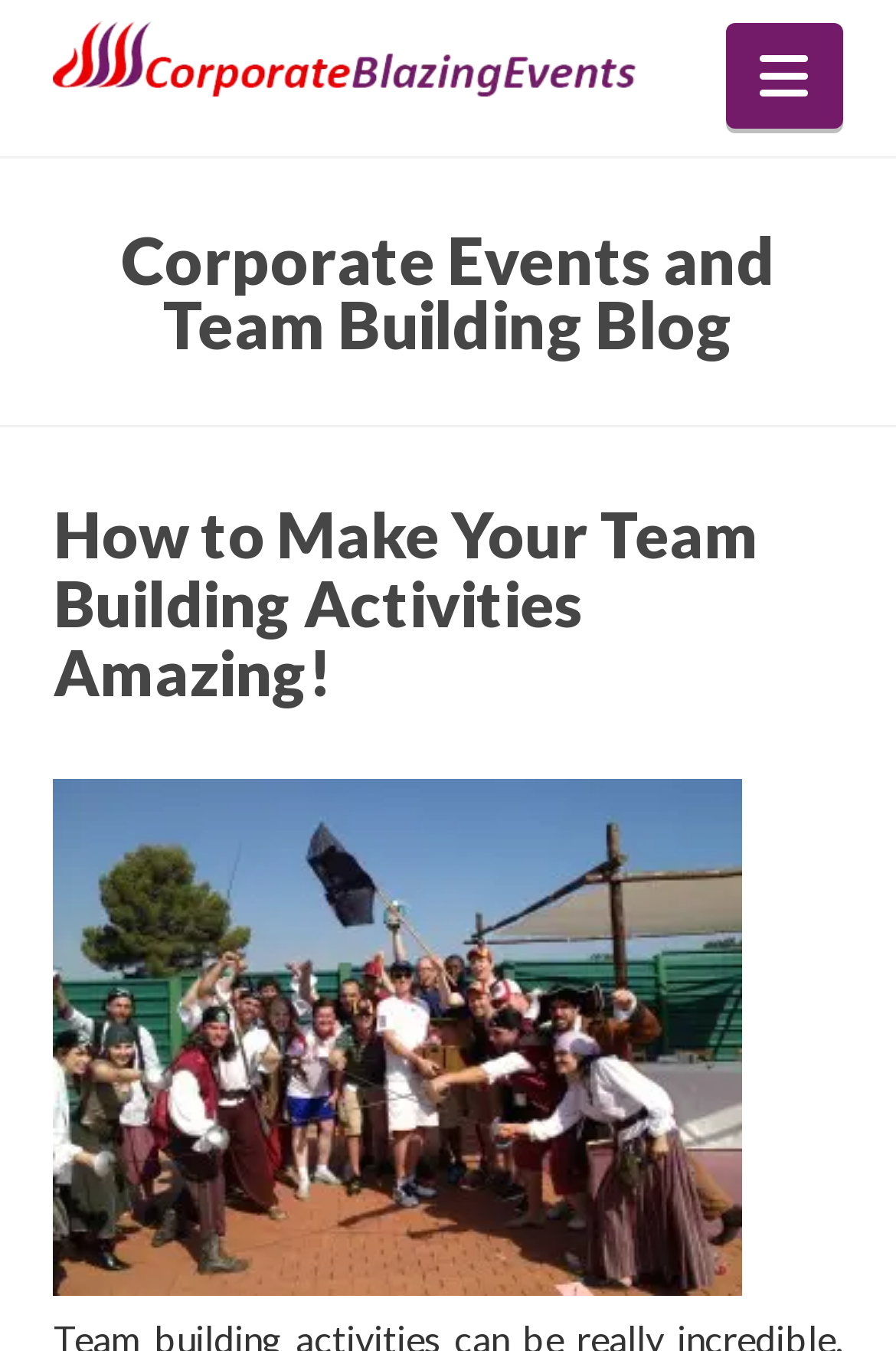Find the bounding box coordinates of the UI element according to this description: "Navigation".

[0.809, 0.017, 0.94, 0.095]